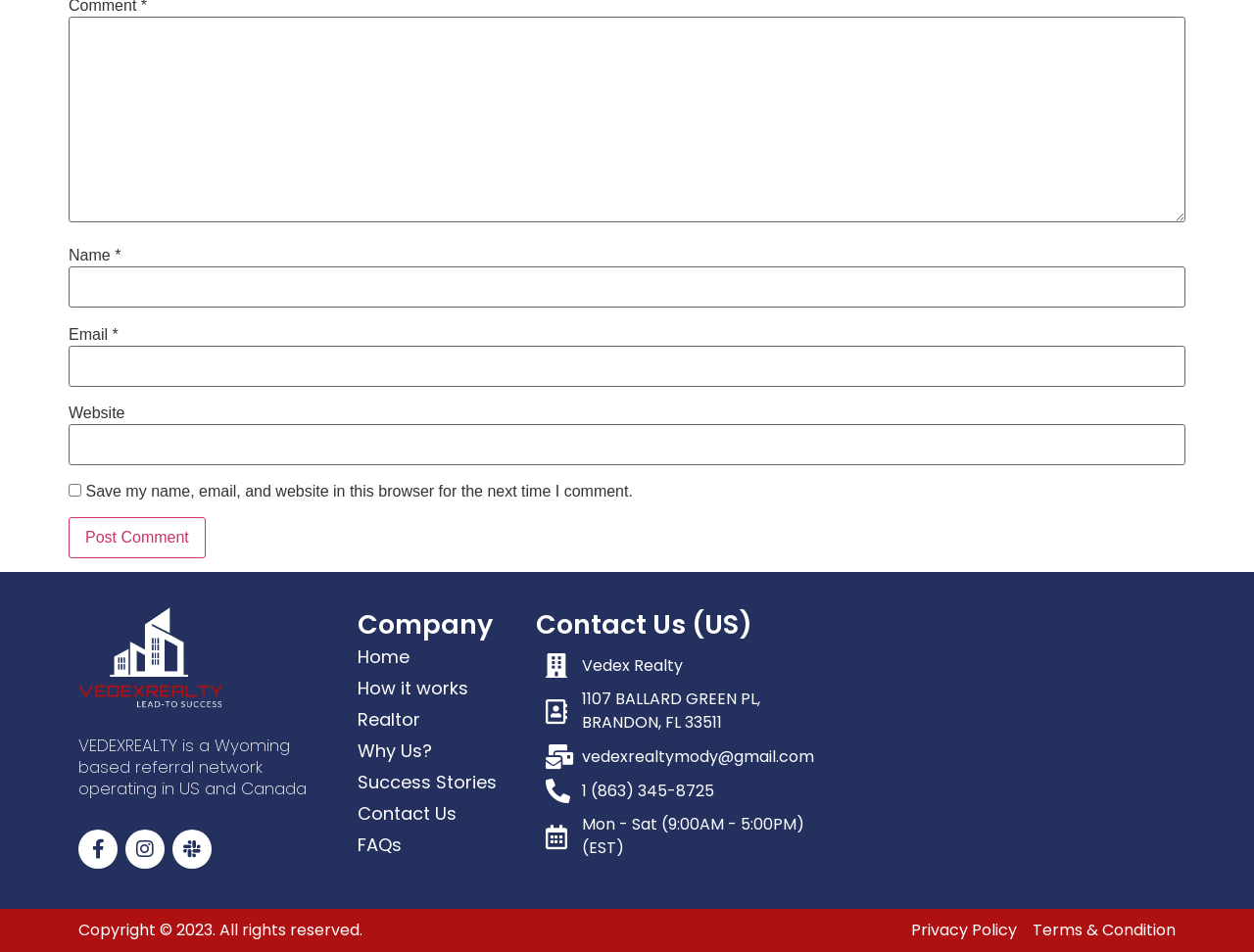What is the email address for contact?
Refer to the image and provide a concise answer in one word or phrase.

vedexrealtymody@gmail.com